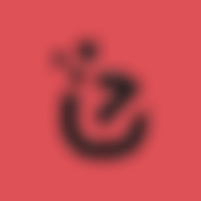Using the information in the image, could you please answer the following question in detail:
What shape is combined with an arrow in the graphic?

According to the caption, the graphic combines various elements, including an arrow and a circular shape, suggesting motion and security. This implies that the shape combined with an arrow in the graphic is circular.